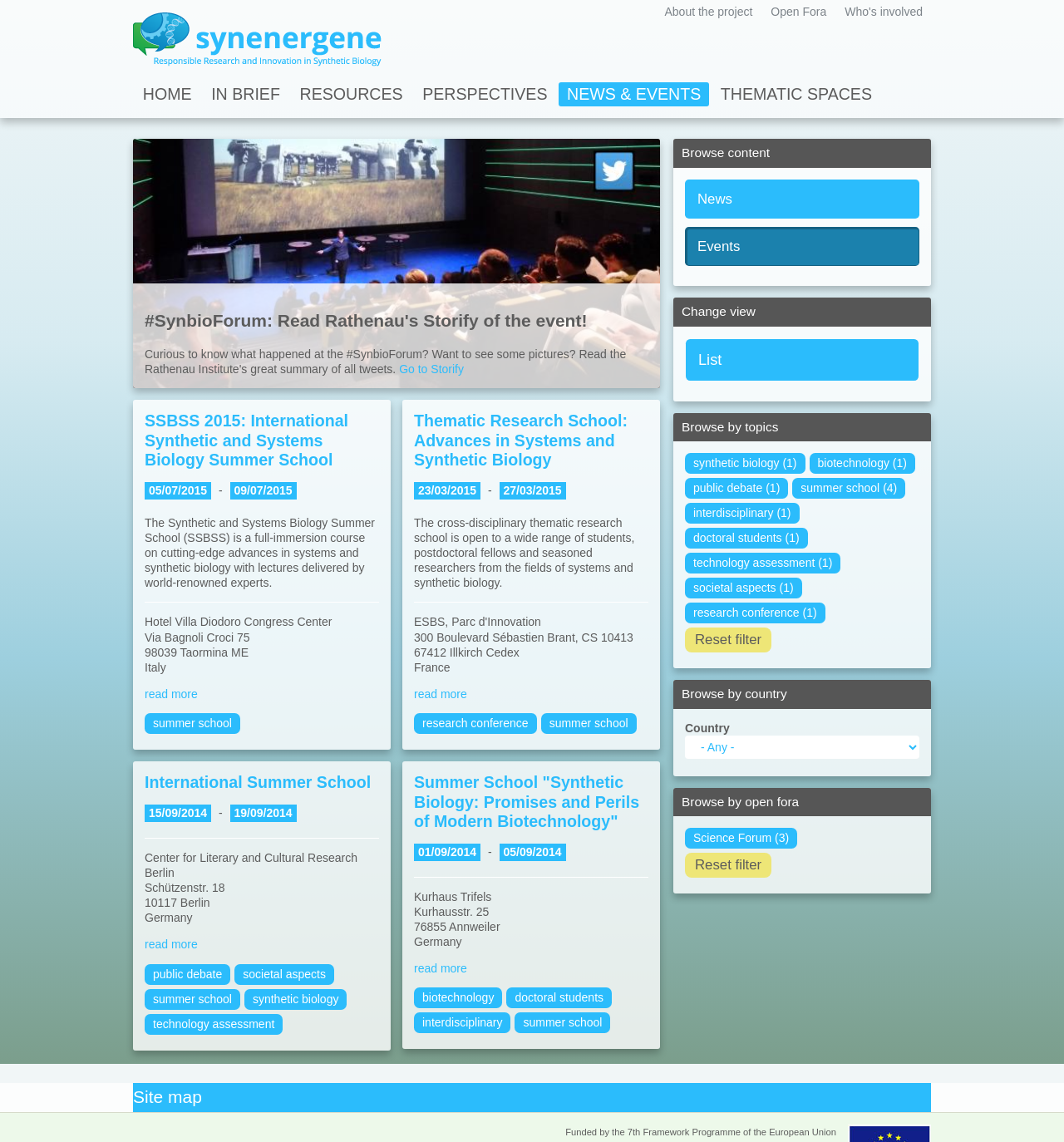Please identify the bounding box coordinates of the area that needs to be clicked to follow this instruction: "Read more about the iGEMer’s Guide to the Future".

[0.552, 0.317, 0.577, 0.329]